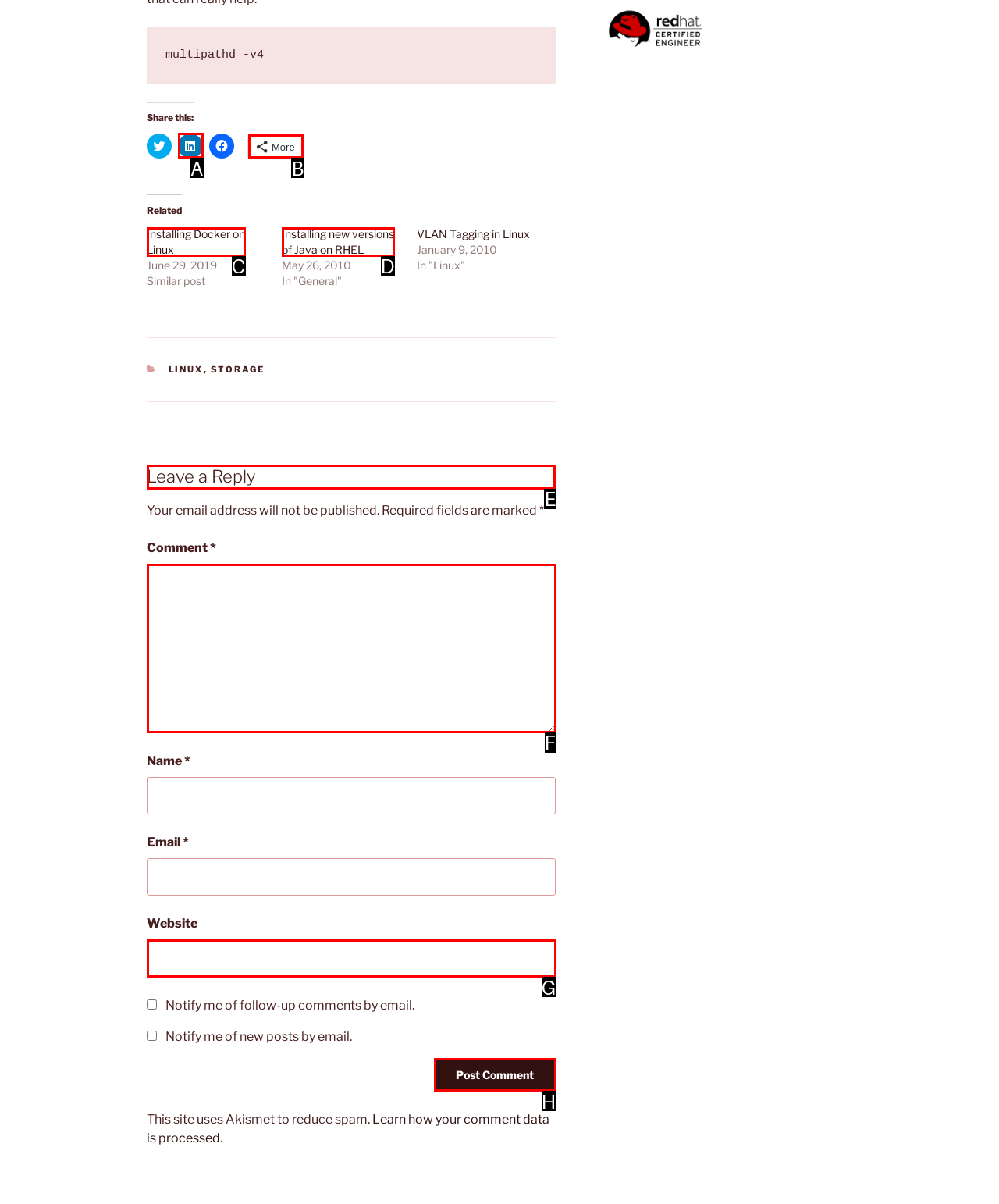Specify which element within the red bounding boxes should be clicked for this task: Leave a reply Respond with the letter of the correct option.

E